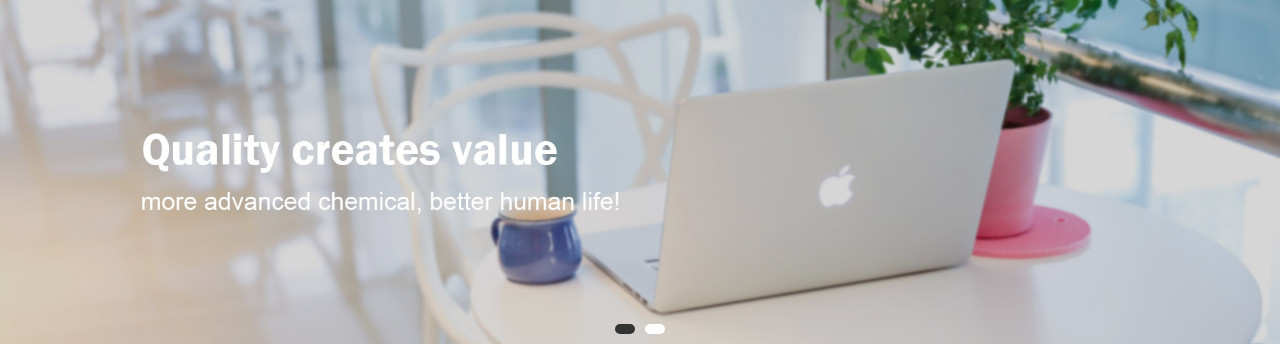What is the theme of the text overlay? Using the information from the screenshot, answer with a single word or phrase.

quality and innovation